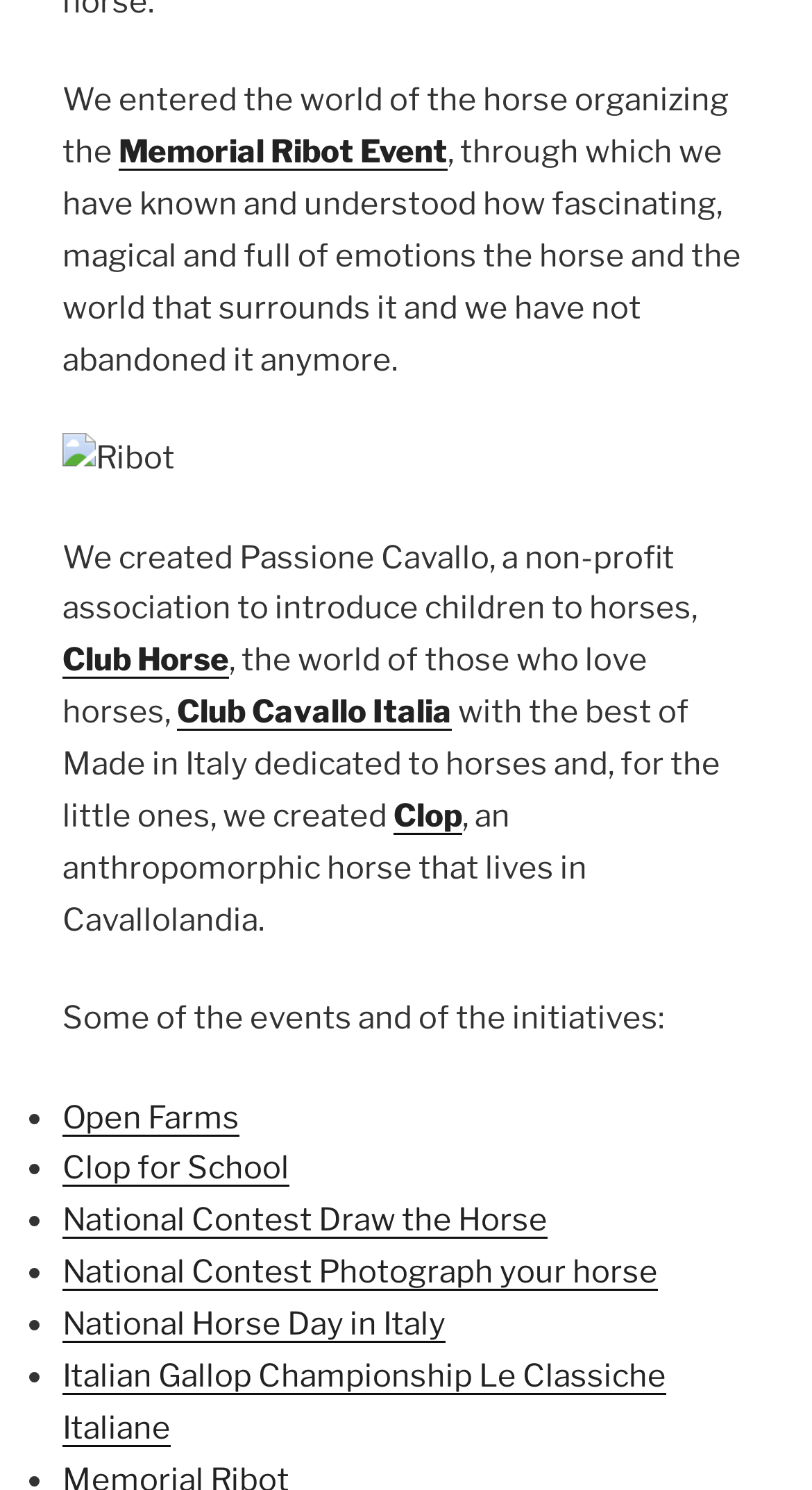Can you find the bounding box coordinates for the element to click on to achieve the instruction: "read about Open Farms"?

[0.077, 0.737, 0.295, 0.762]